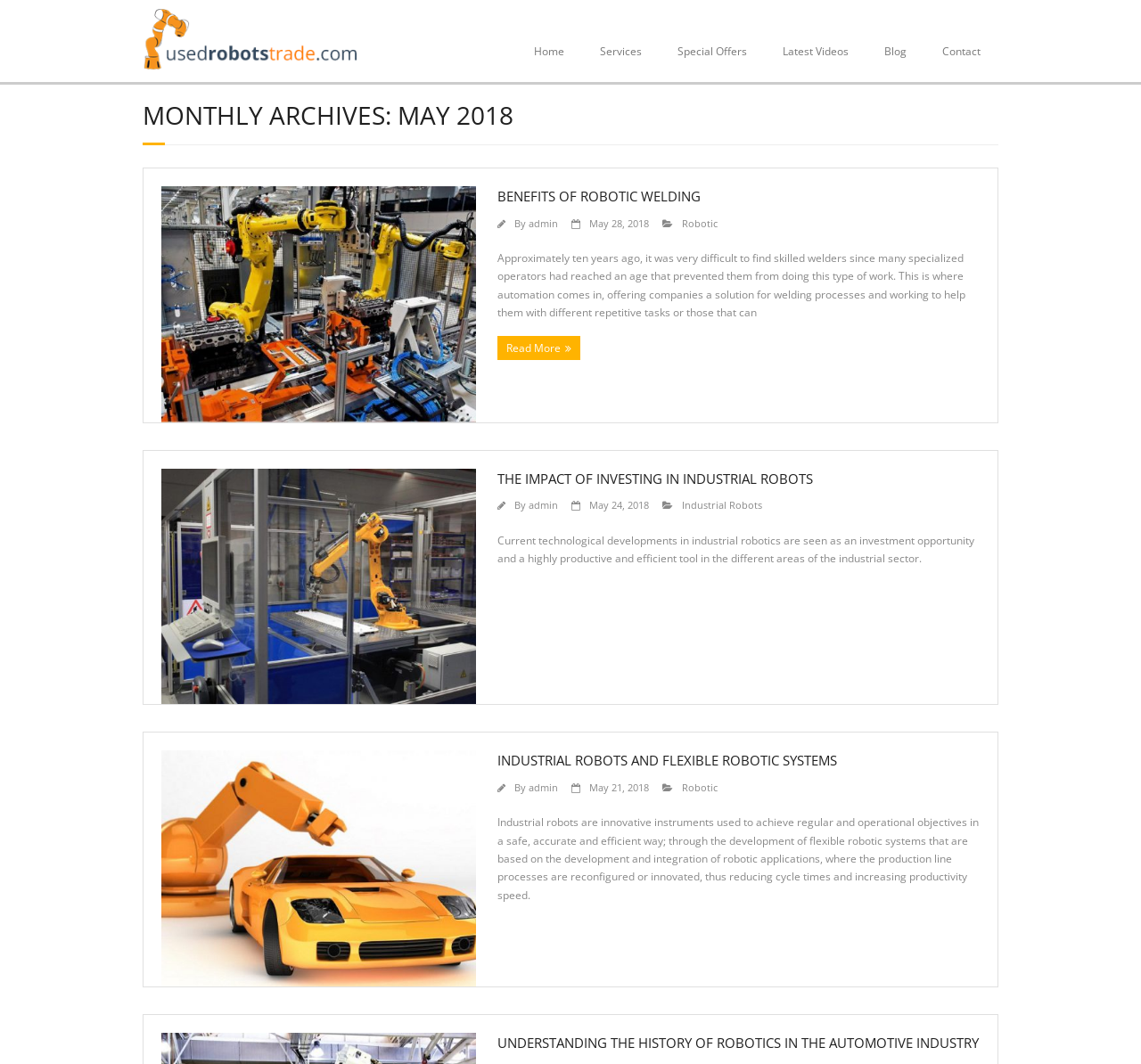Given the element description admin, predict the bounding box coordinates for the UI element in the webpage screenshot. The format should be (top-left x, top-left y, bottom-right x, bottom-right y), and the values should be between 0 and 1.

[0.463, 0.468, 0.489, 0.481]